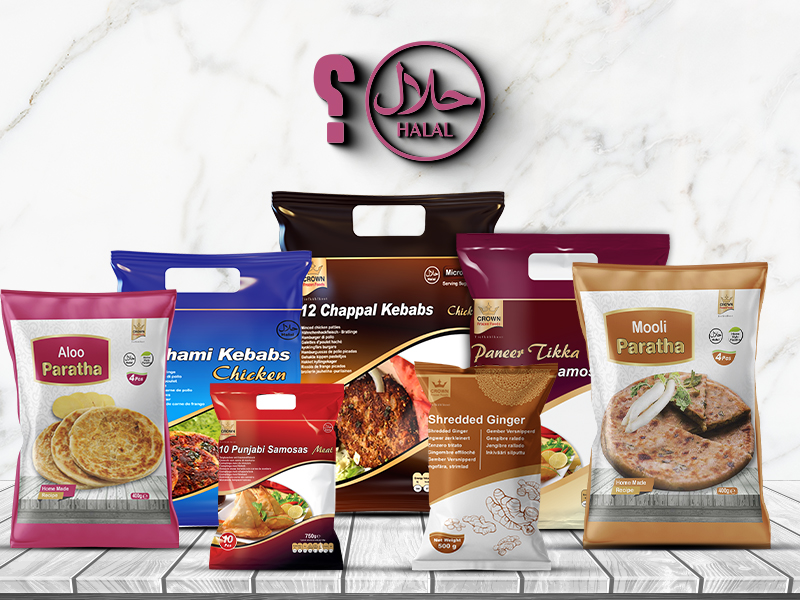What is the purpose of the shredded ginger?
Provide a concise answer using a single word or phrase based on the image.

Enhancing multiple cuisines